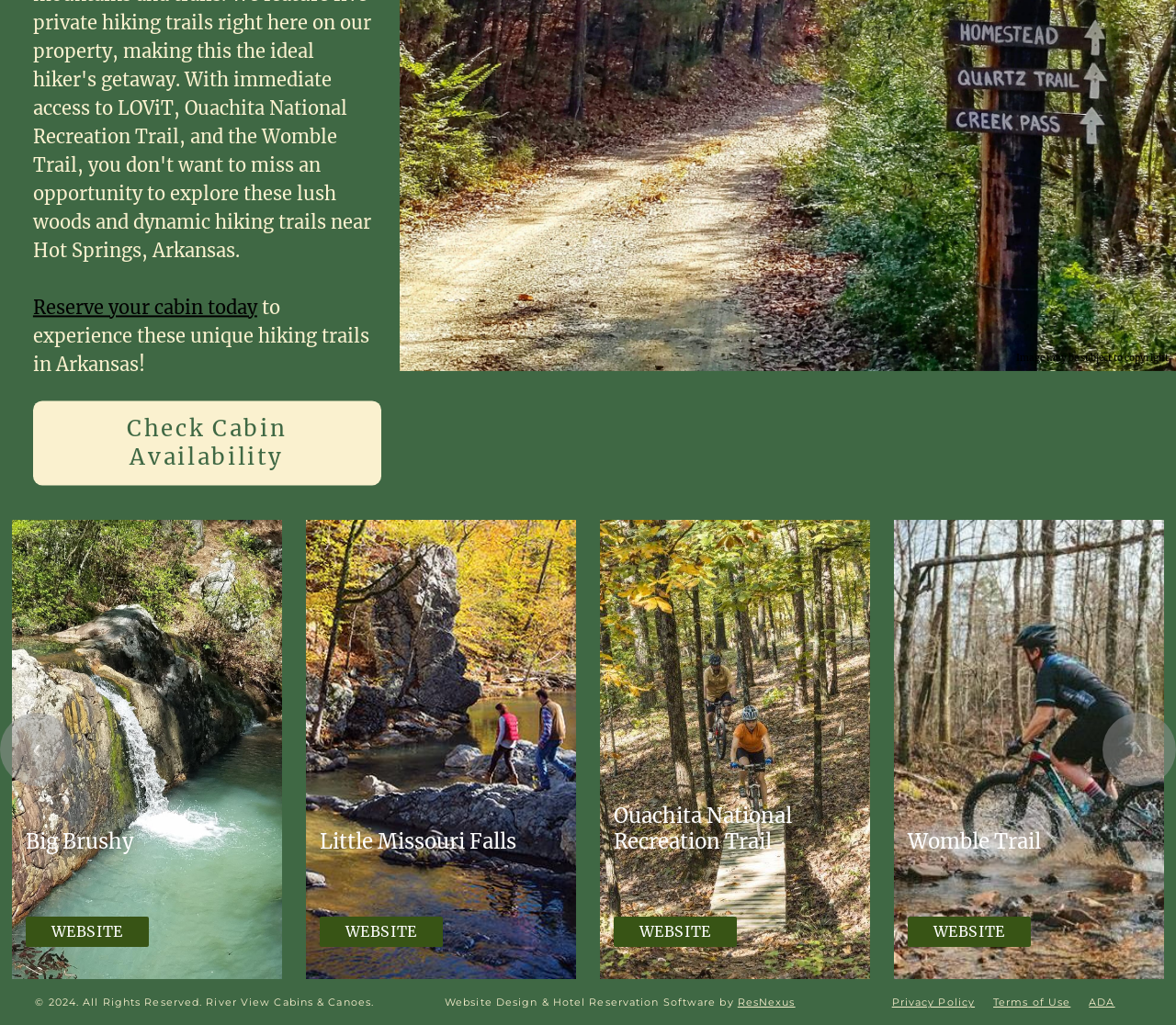Given the element description: "Reserve your cabin today", predict the bounding box coordinates of this UI element. The coordinates must be four float numbers between 0 and 1, given as [left, top, right, bottom].

[0.028, 0.288, 0.219, 0.311]